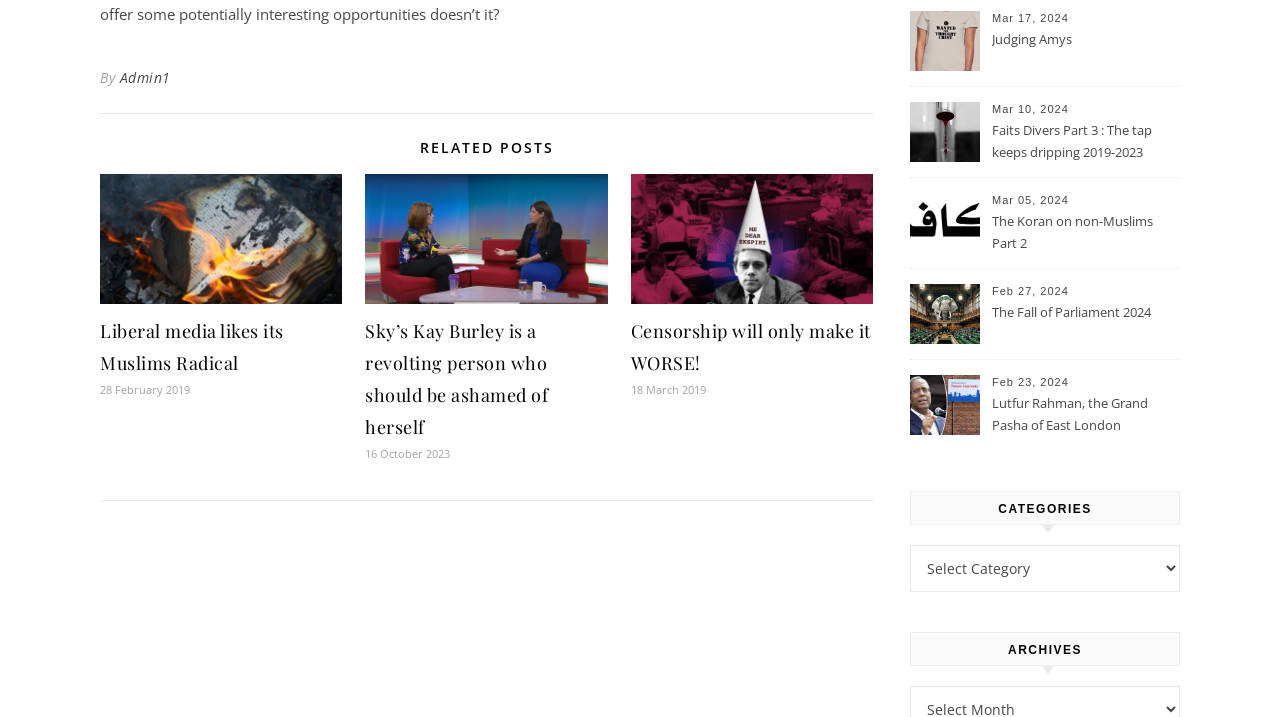What is the purpose of the combobox 'Categories'?
Using the details shown in the screenshot, provide a comprehensive answer to the question.

The combobox 'Categories' is likely used to allow users to select and filter posts by specific categories, as it is located under the 'CATEGORIES' heading and has a popup menu.